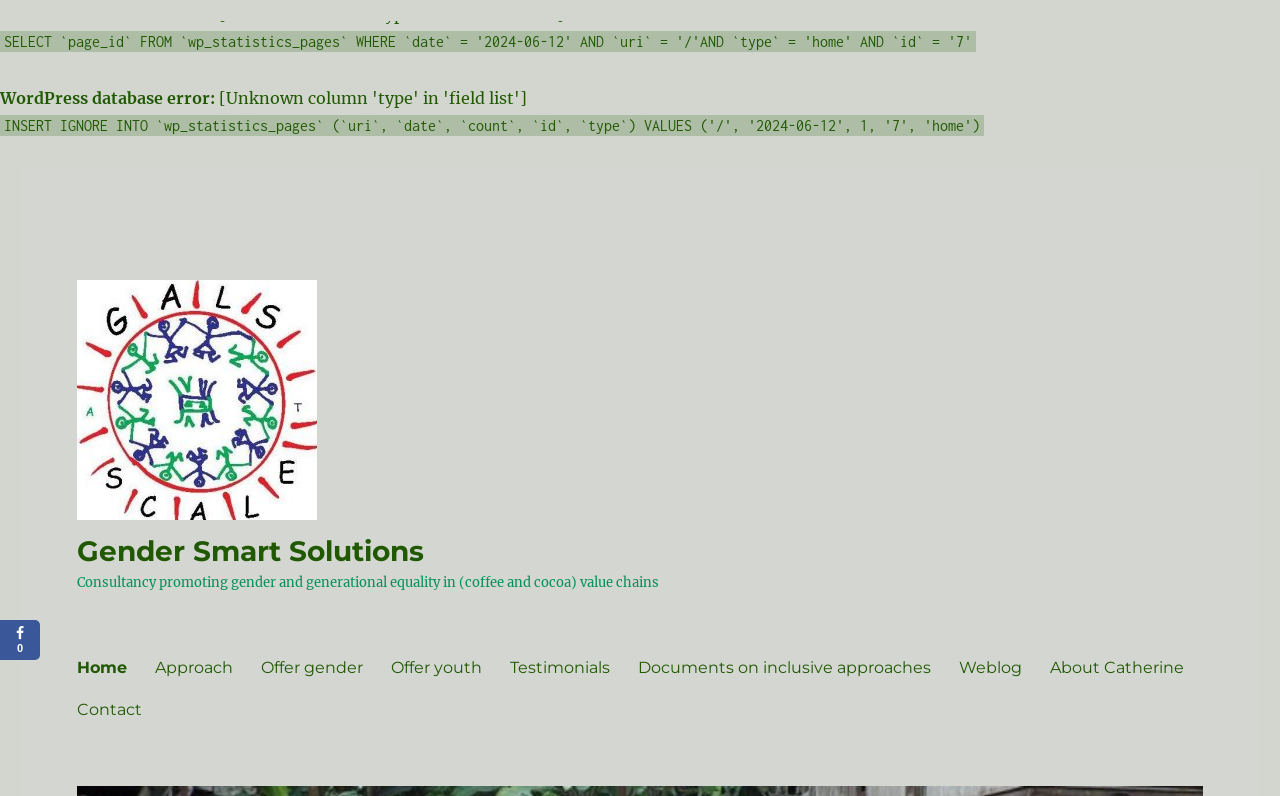Please find the bounding box coordinates of the element that needs to be clicked to perform the following instruction: "view testimonials". The bounding box coordinates should be four float numbers between 0 and 1, represented as [left, top, right, bottom].

[0.388, 0.812, 0.488, 0.864]